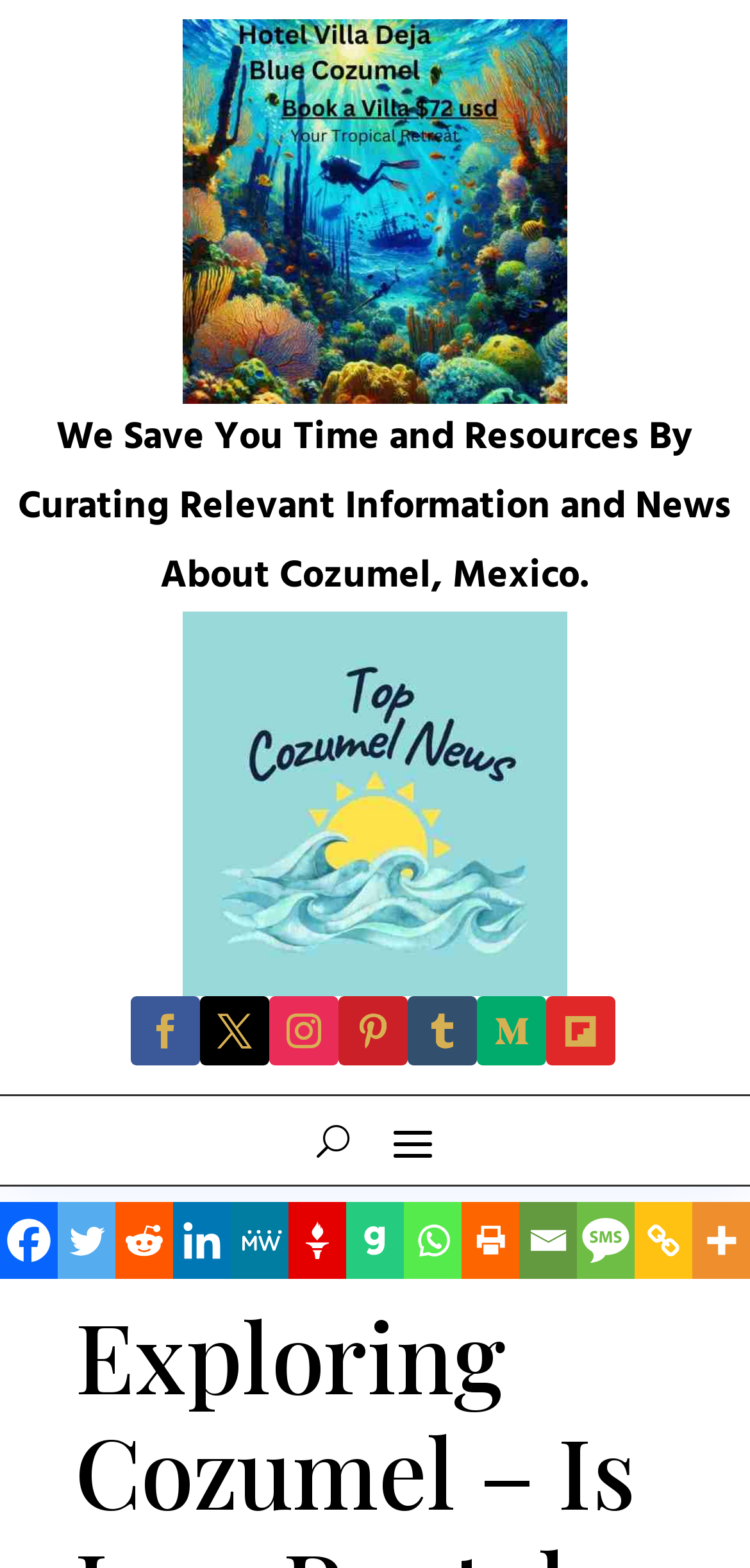How many sharing options are available?
Give a detailed and exhaustive answer to the question.

I counted the number of sharing options available on the webpage, which are Facebook, Twitter, Reddit, Linkedin, MeWe, Gettr, Whatsapp, and Email. There are 8 sharing options in total.